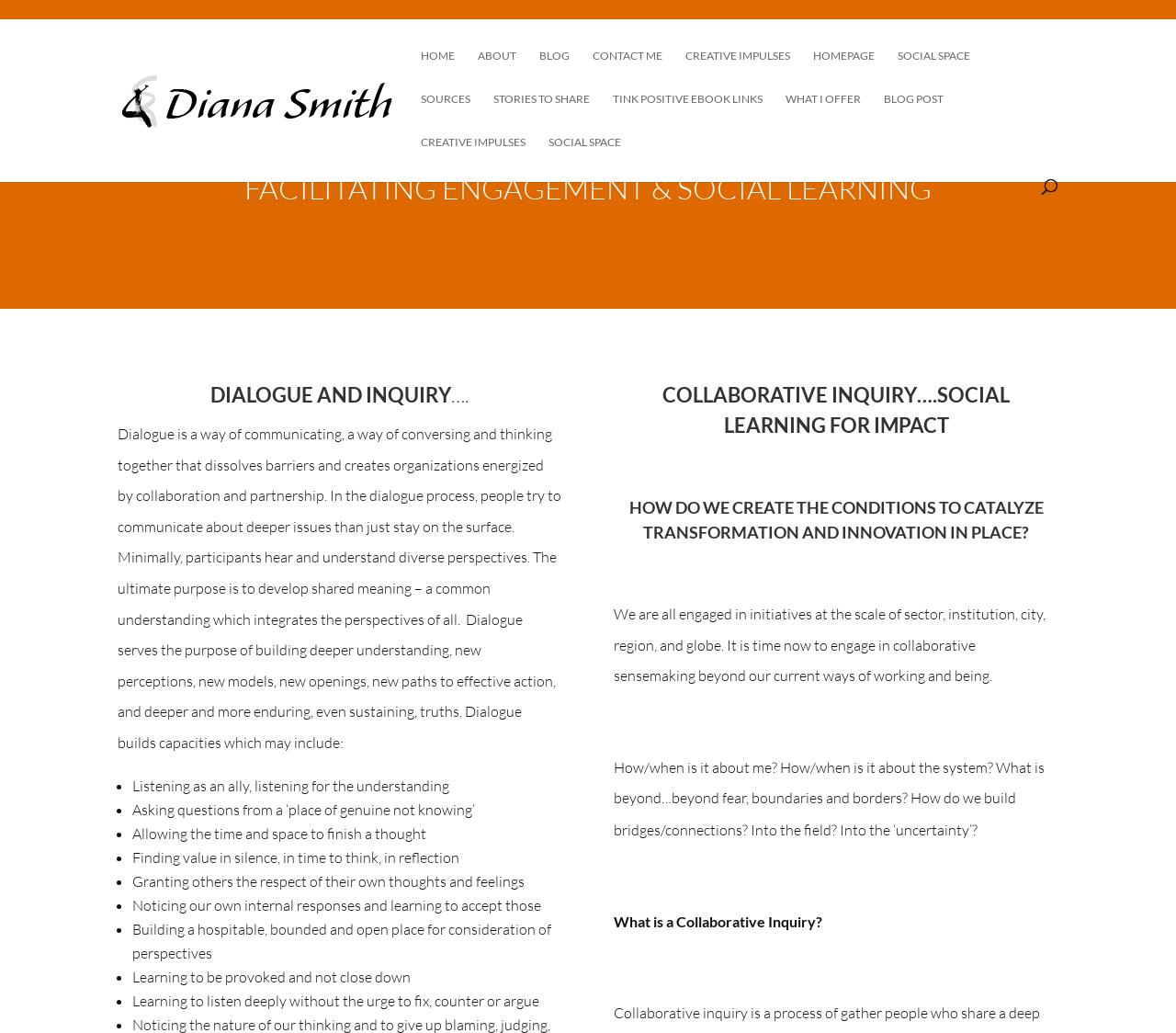Refer to the image and provide an in-depth answer to the question:
What is the name of the author on this webpage?

The name 'Diana Smith' is mentioned as a link at the top of the webpage, and it is also associated with an image, suggesting that it is the author's name.